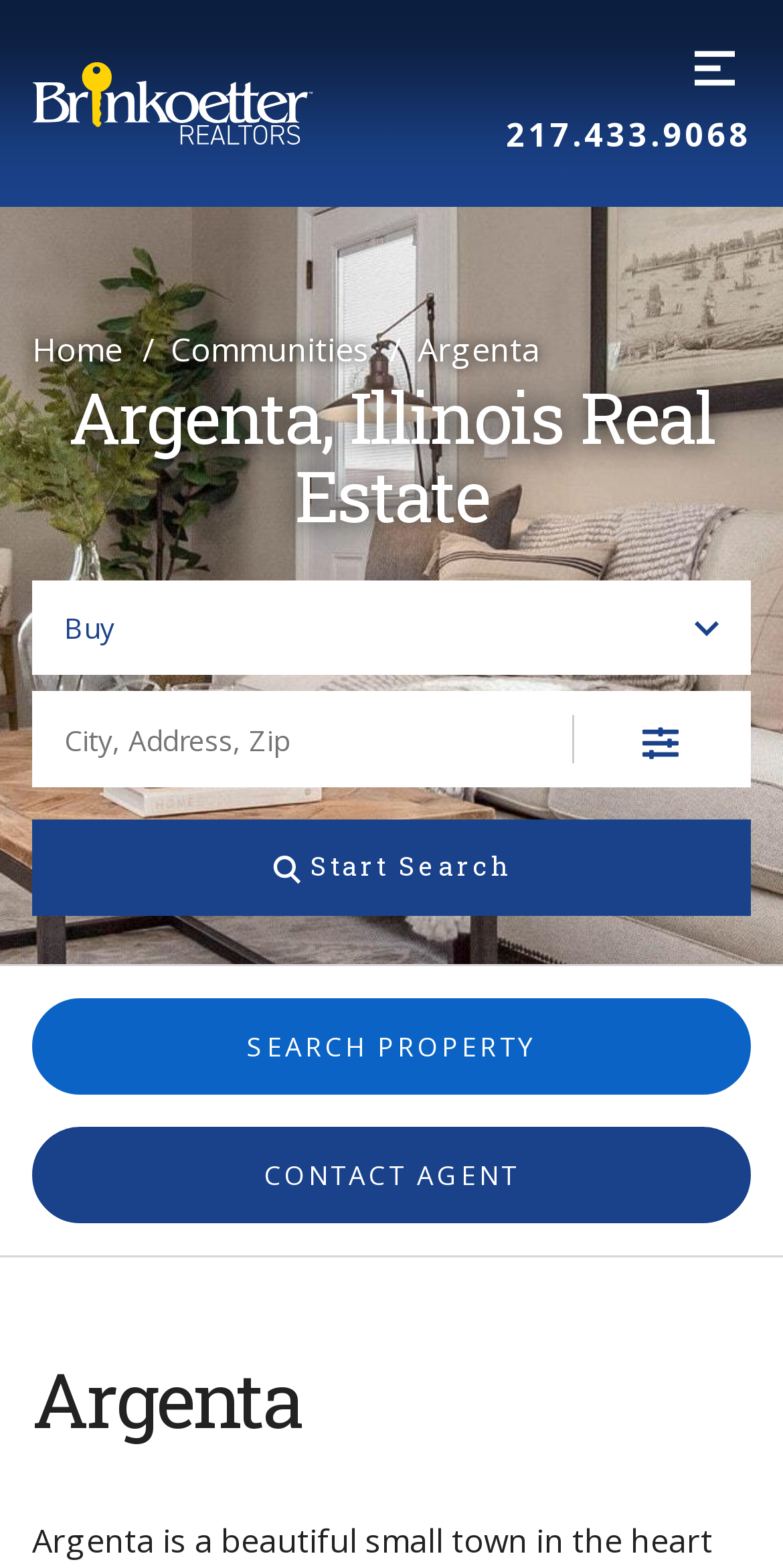Determine the bounding box coordinates of the clickable area required to perform the following instruction: "Start search". The coordinates should be represented as four float numbers between 0 and 1: [left, top, right, bottom].

[0.041, 0.523, 0.959, 0.584]